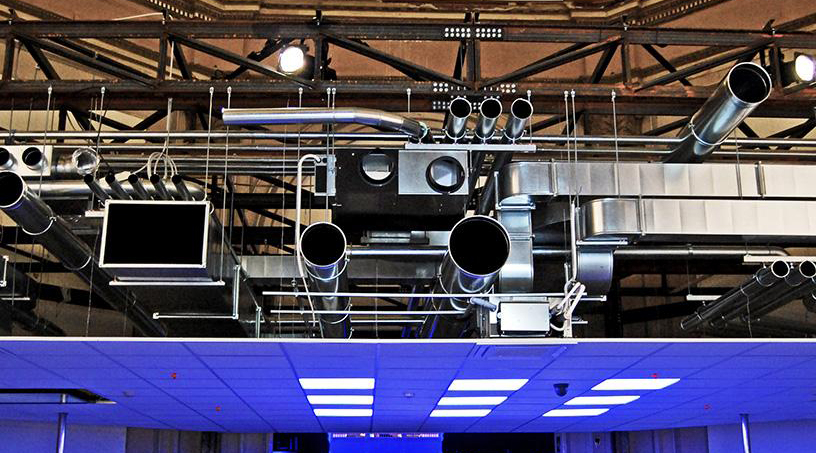What theme does the image connect with in the exhibition?
Look at the image and provide a detailed response to the question.

The caption states that the image connects with the broader themes discussed in the exhibition, including critiques of modern architecture and its impact on sustainability and design philosophy, suggesting that the image is part of a larger conversation about the role of architecture in shaping our environment.